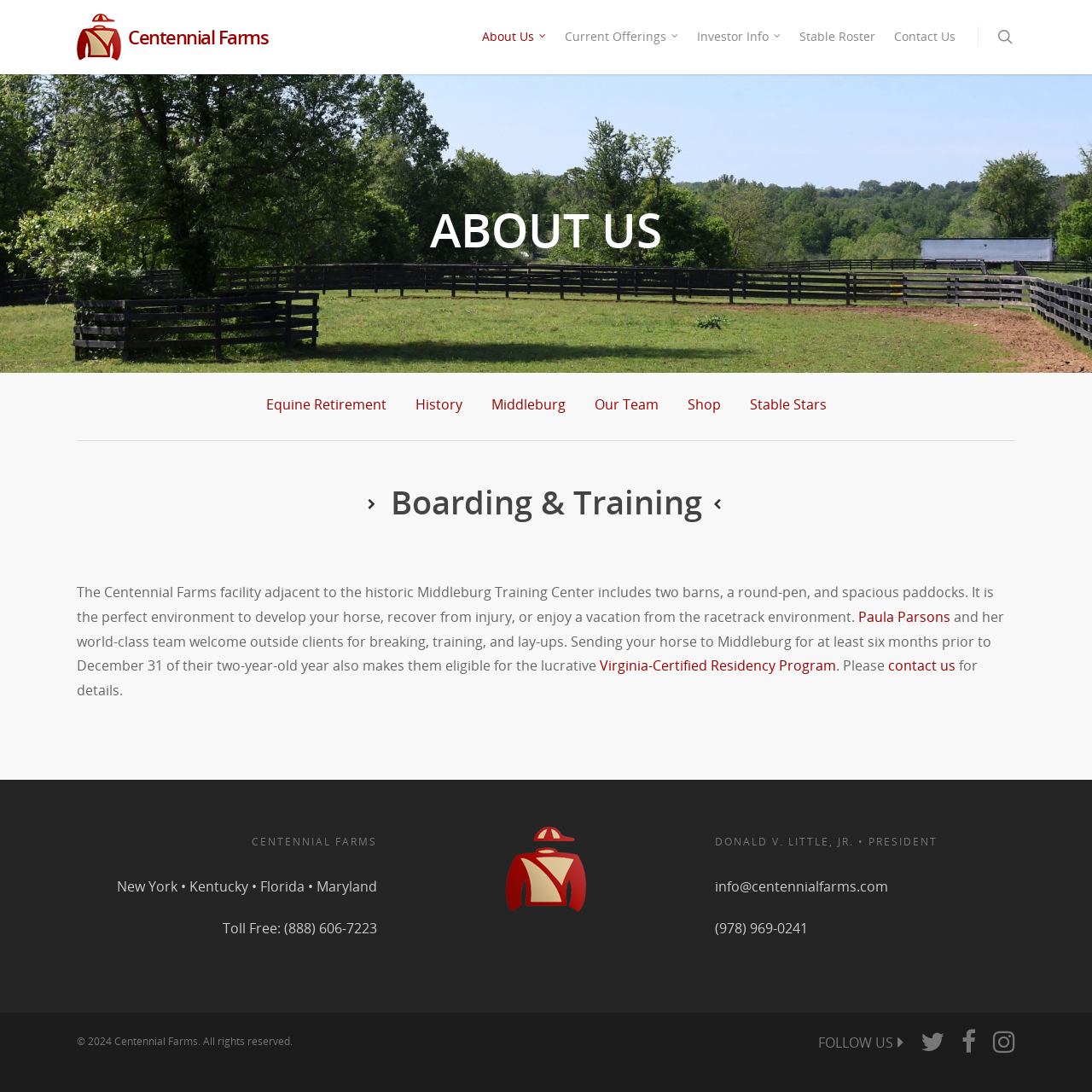Create an elaborate caption for the webpage.

The webpage is about Centennial Farms, a horse boarding and training facility. At the top, there is a navigation menu with links to "About Us", "Current Offerings", "Investor Info", "Stable Roster", and "Contact Us". Below the navigation menu, there is a heading "ABOUT US" followed by links to subtopics such as "Equine Retirement", "History", "Middleburg", "Our Team", "Shop", and "Stable Stars".

The main content of the page is divided into two sections. The first section describes the facility, stating that it includes two barns, a round-pen, and spacious paddocks, making it an ideal environment for horse development, recovery, or vacation. This section also mentions Paula Parsons and her team, who welcome outside clients for breaking, training, and lay-ups.

The second section appears to be a contact information section, with a heading "CENTENNIAL FARMS" followed by the farm's locations in New York, Kentucky, Florida, and Maryland. Below this, there is a toll-free phone number and an email address. Further down, there is a section with the president's name, Donald V. Little, Jr., along with his email address and phone number.

At the bottom of the page, there is a copyright notice stating "© 2024 Centennial Farms. All rights reserved." followed by social media links and a "FOLLOW US" text.